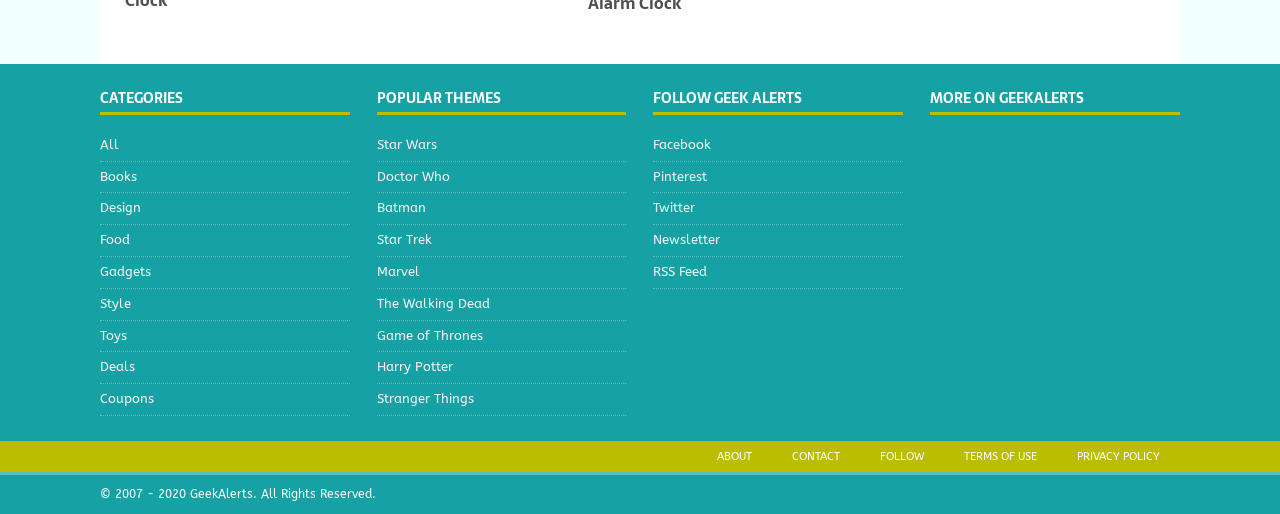Please provide a one-word or short phrase answer to the question:
What is the name of the website?

GeekAlerts